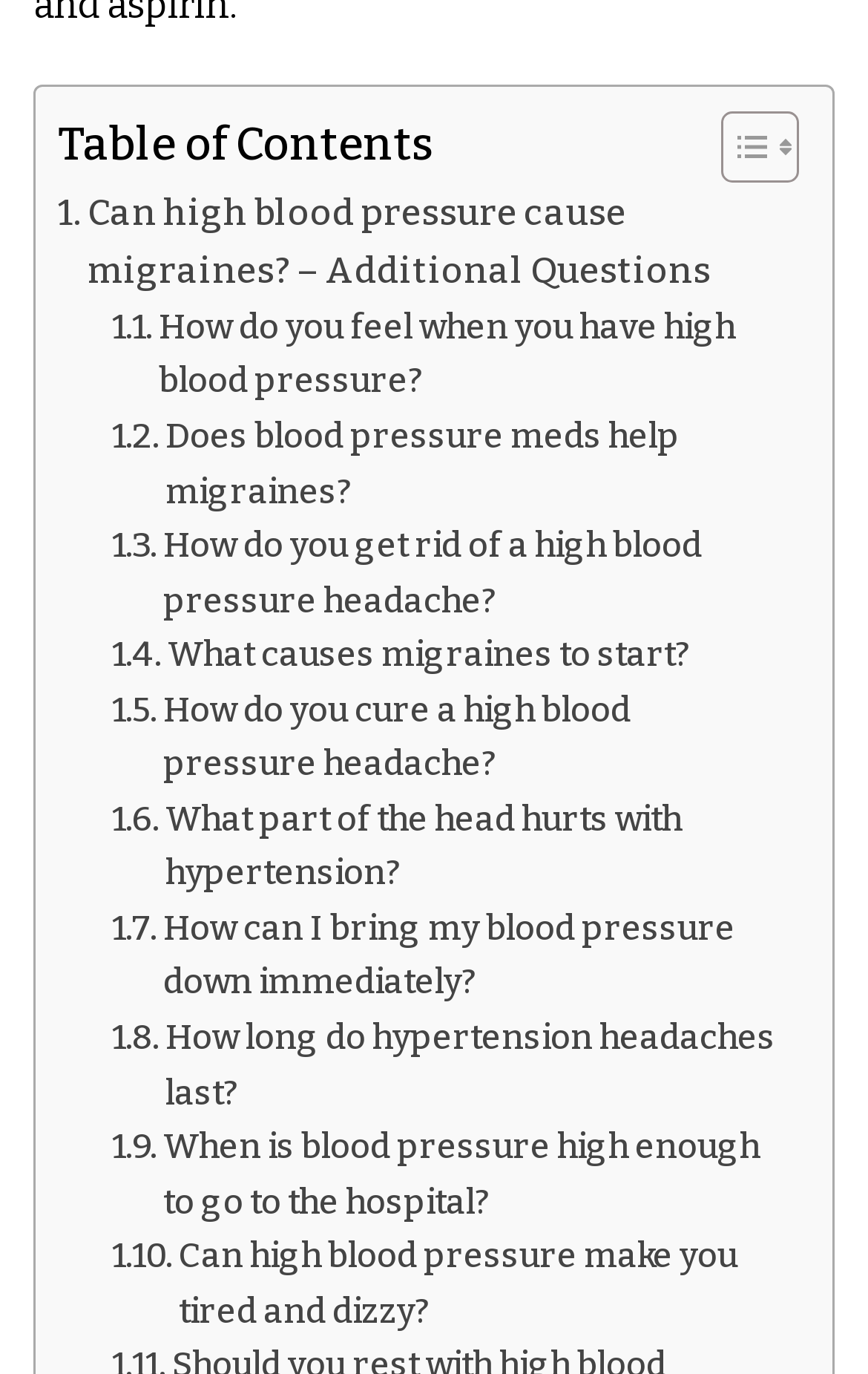Please identify the bounding box coordinates of the element I should click to complete this instruction: 'Toggle Table of Content'. The coordinates should be given as four float numbers between 0 and 1, like this: [left, top, right, bottom].

[0.792, 0.08, 0.908, 0.135]